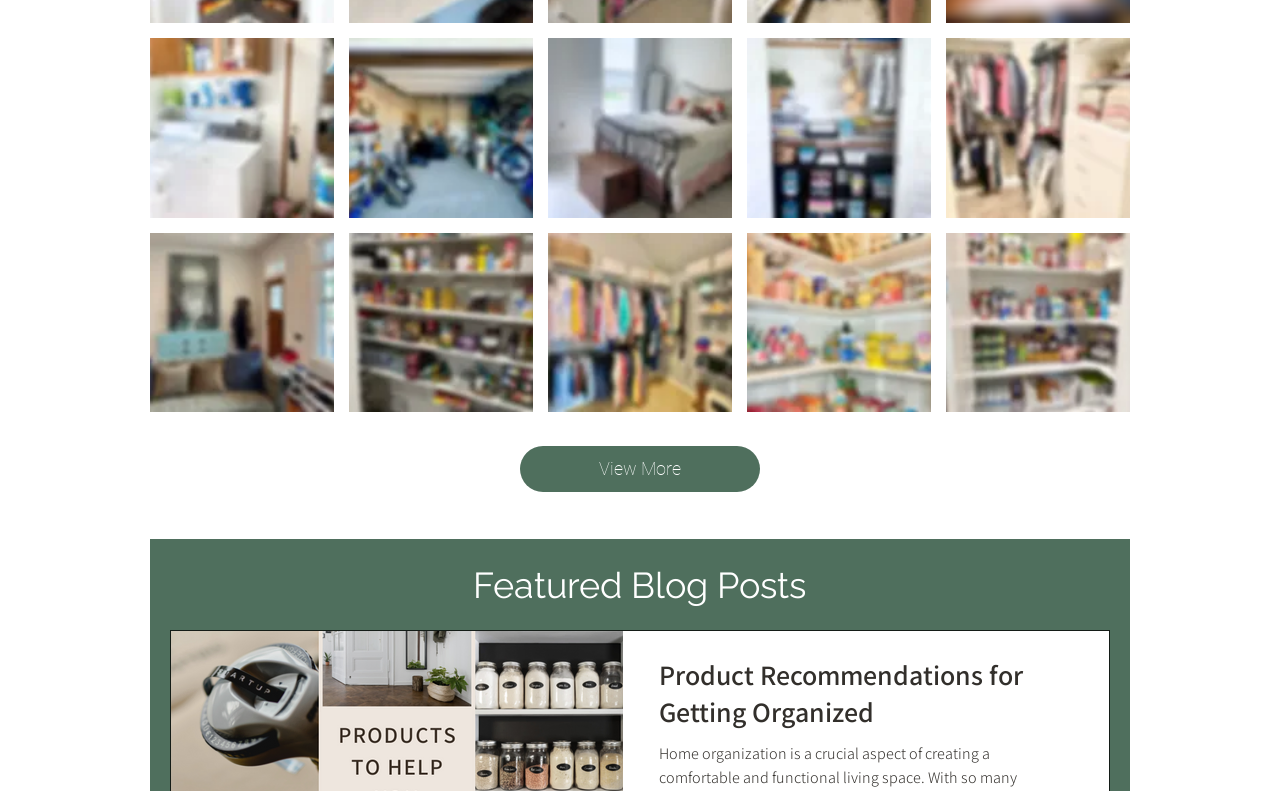Identify the bounding box coordinates for the element that needs to be clicked to fulfill this instruction: "Click the first product recommendation". Provide the coordinates in the format of four float numbers between 0 and 1: [left, top, right, bottom].

[0.117, 0.048, 0.261, 0.275]